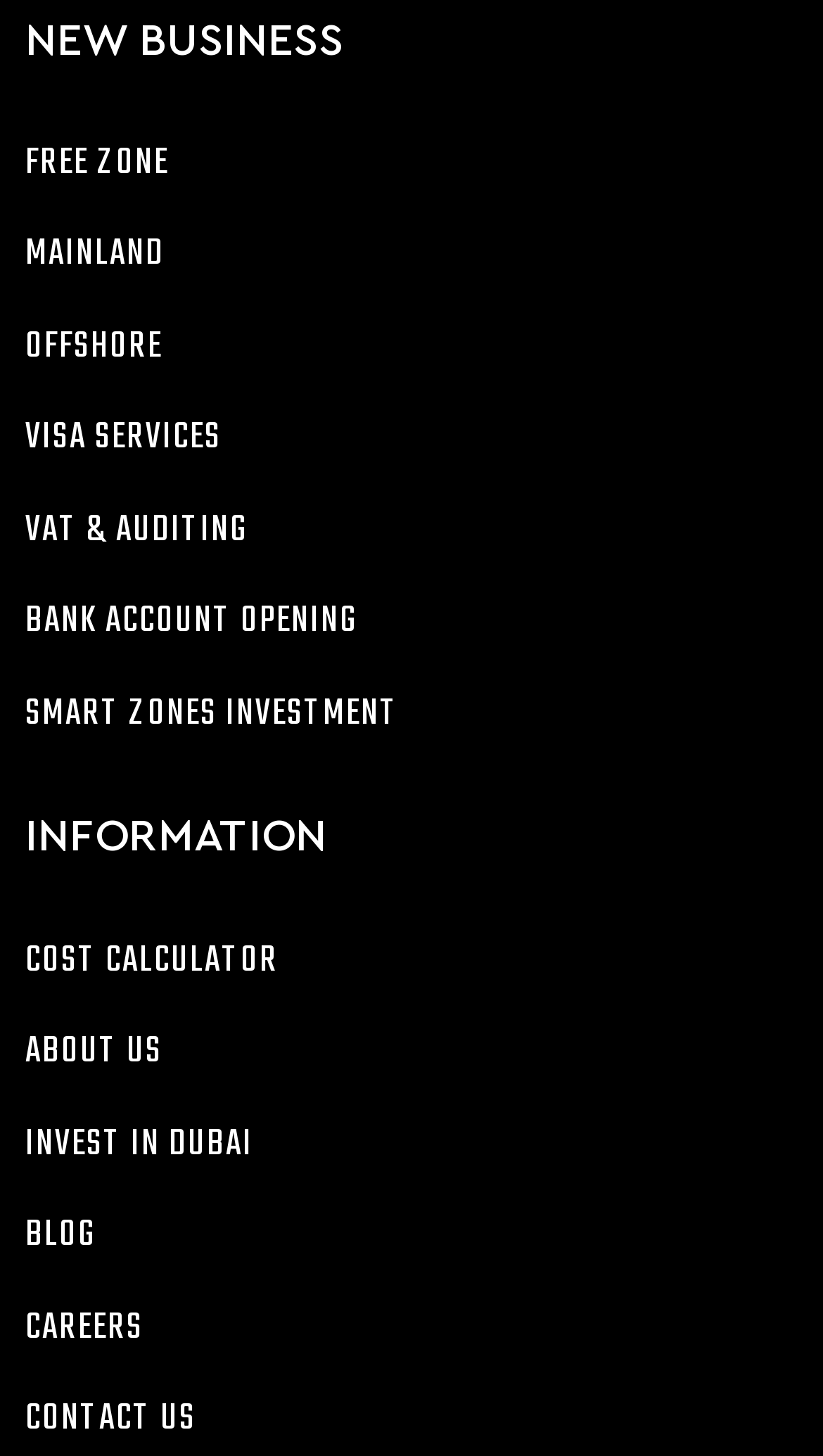What is the second link under the 'INFORMATION' heading?
We need a detailed and meticulous answer to the question.

Under the 'INFORMATION' heading, we can see several link elements. The second link element is 'ABOUT US', which is indicated by the element with ID 1310.